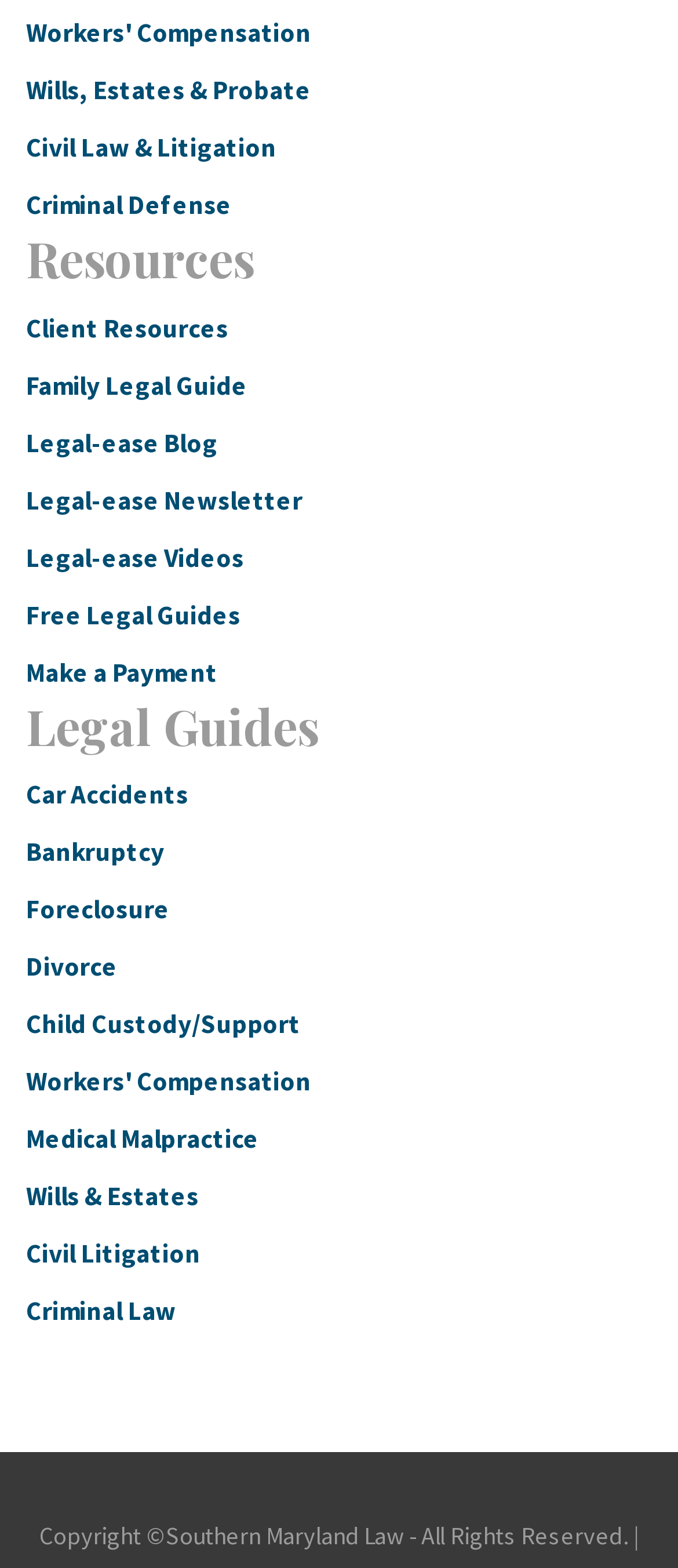Please reply to the following question using a single word or phrase: 
What is the copyright information at the bottom of the webpage?

Copyright Southern Maryland Law